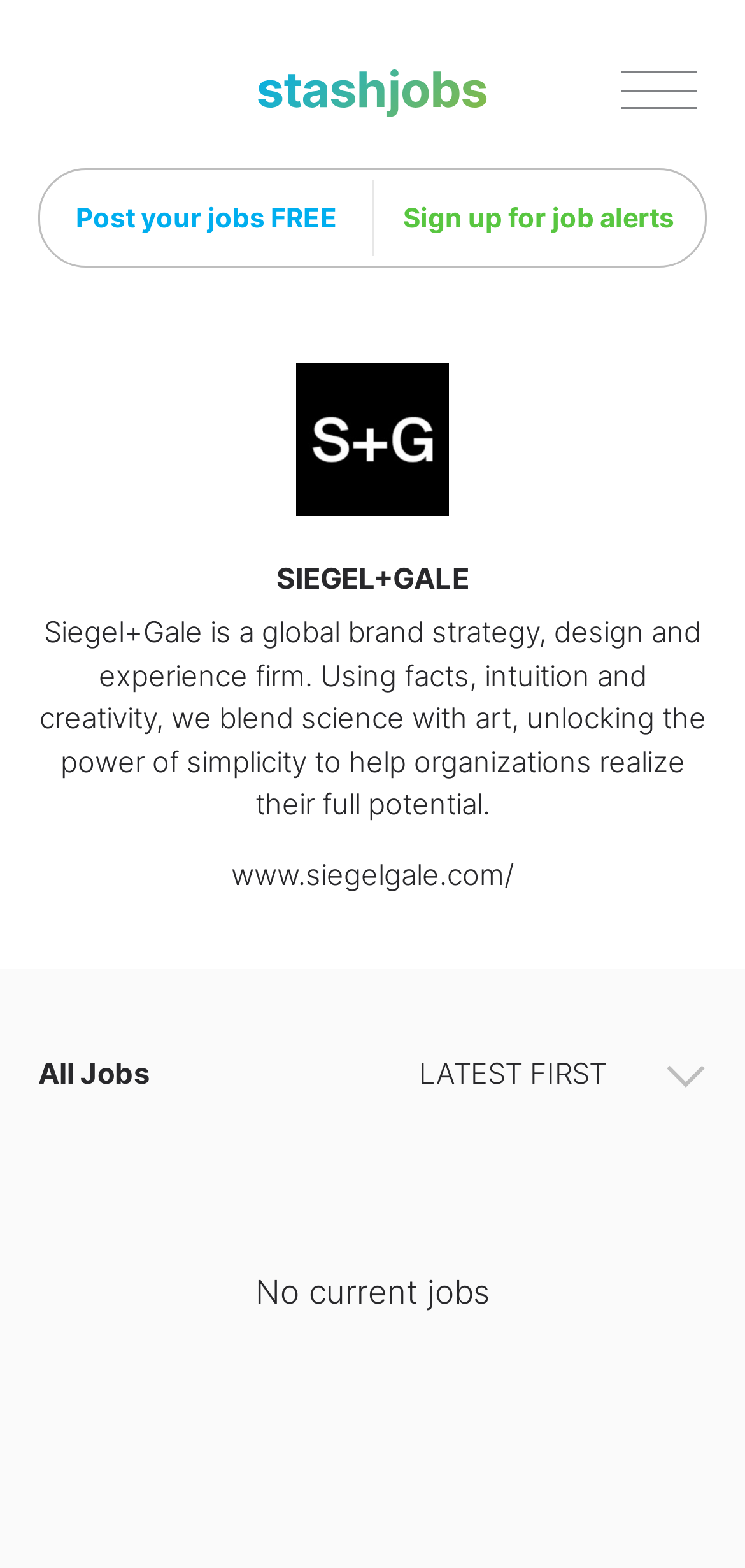What is the section title above the job list?
Look at the image and respond with a one-word or short-phrase answer.

All Jobs